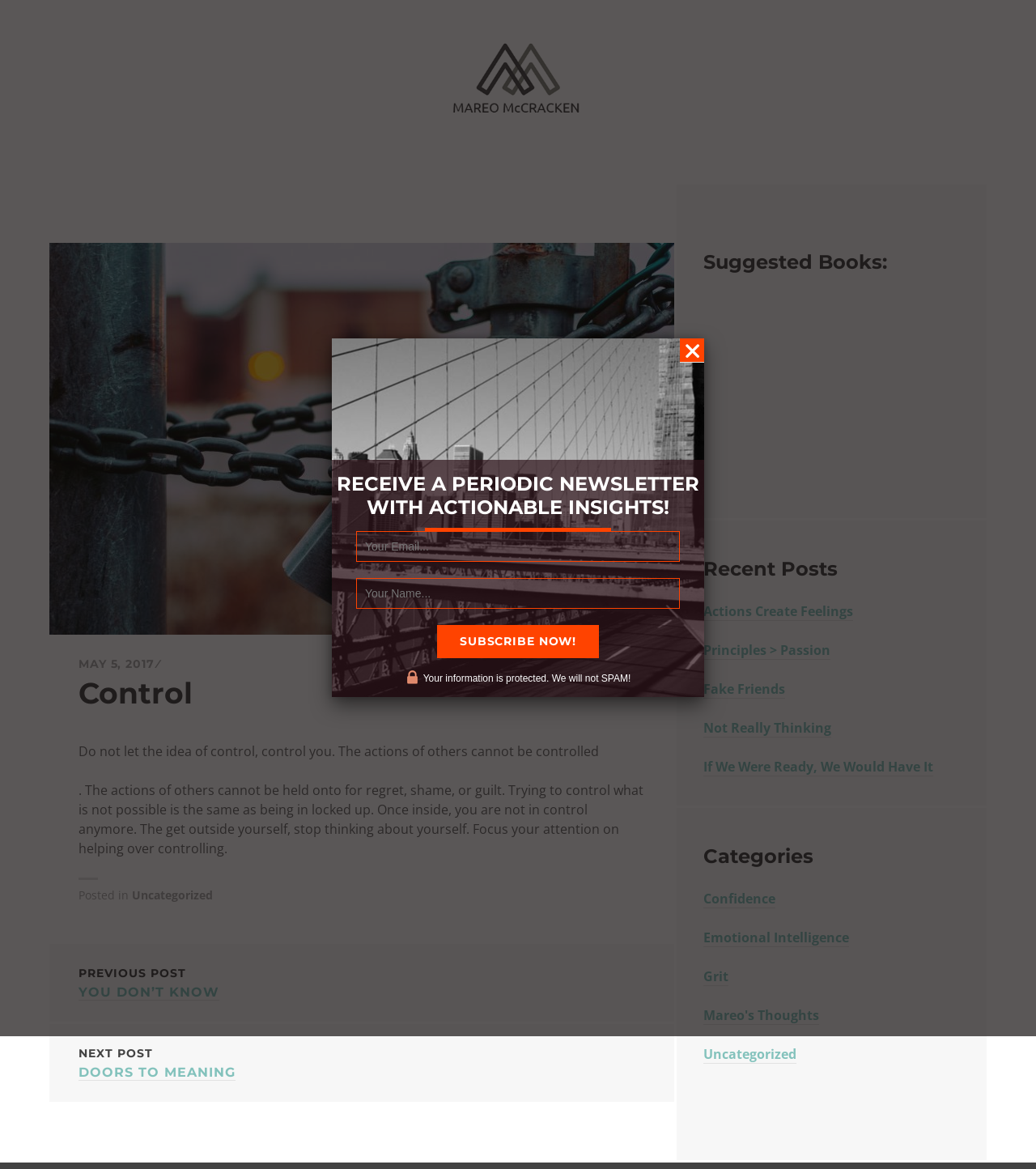Identify the bounding box coordinates of the element to click to follow this instruction: 'Click on the 'Mareo McCracken' link'. Ensure the coordinates are four float values between 0 and 1, provided as [left, top, right, bottom].

[0.076, 0.126, 0.298, 0.151]